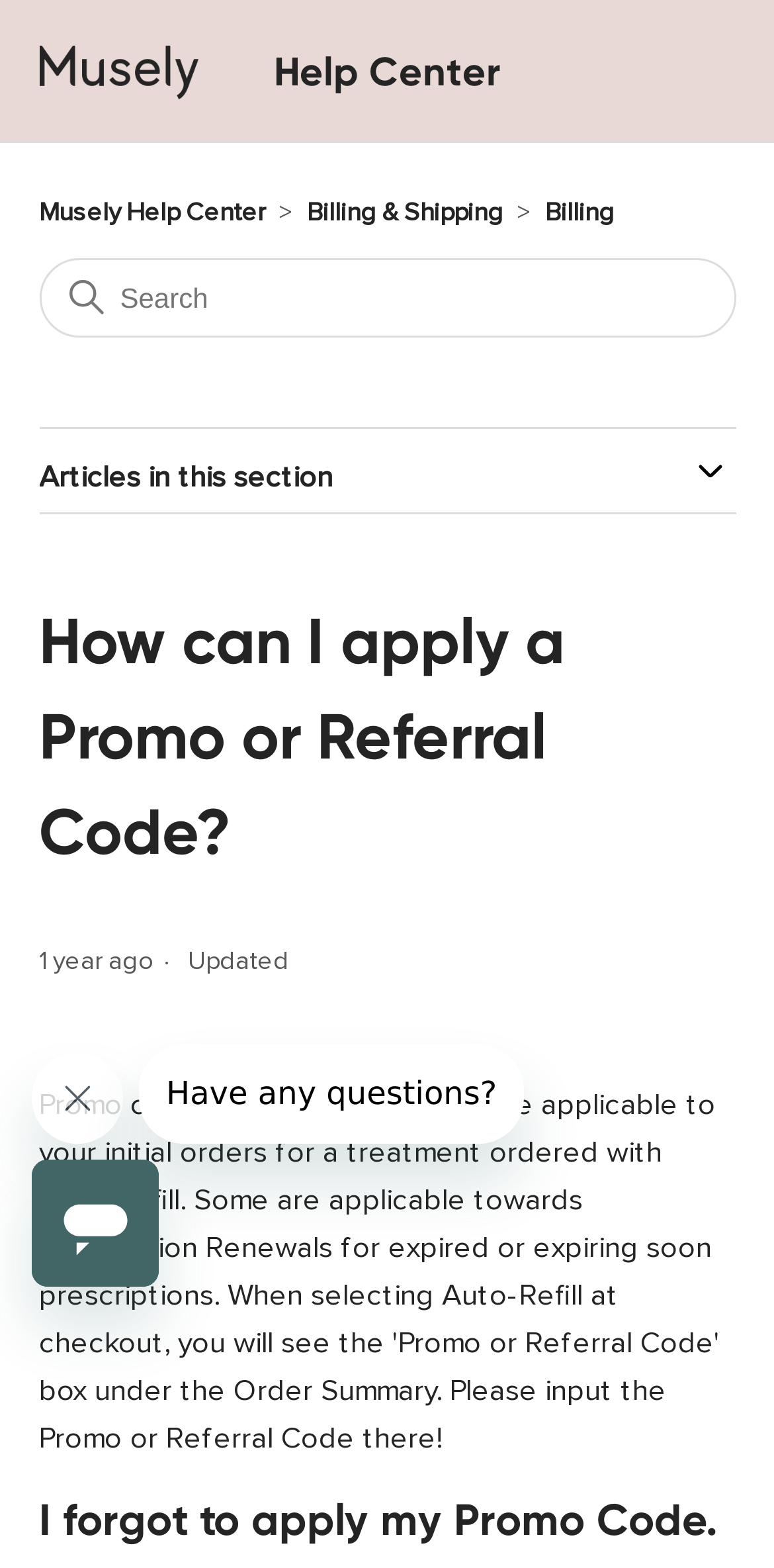Based on the provided description, "parent_node: Articles in this section", find the bounding box of the corresponding UI element in the screenshot.

[0.886, 0.286, 0.95, 0.317]